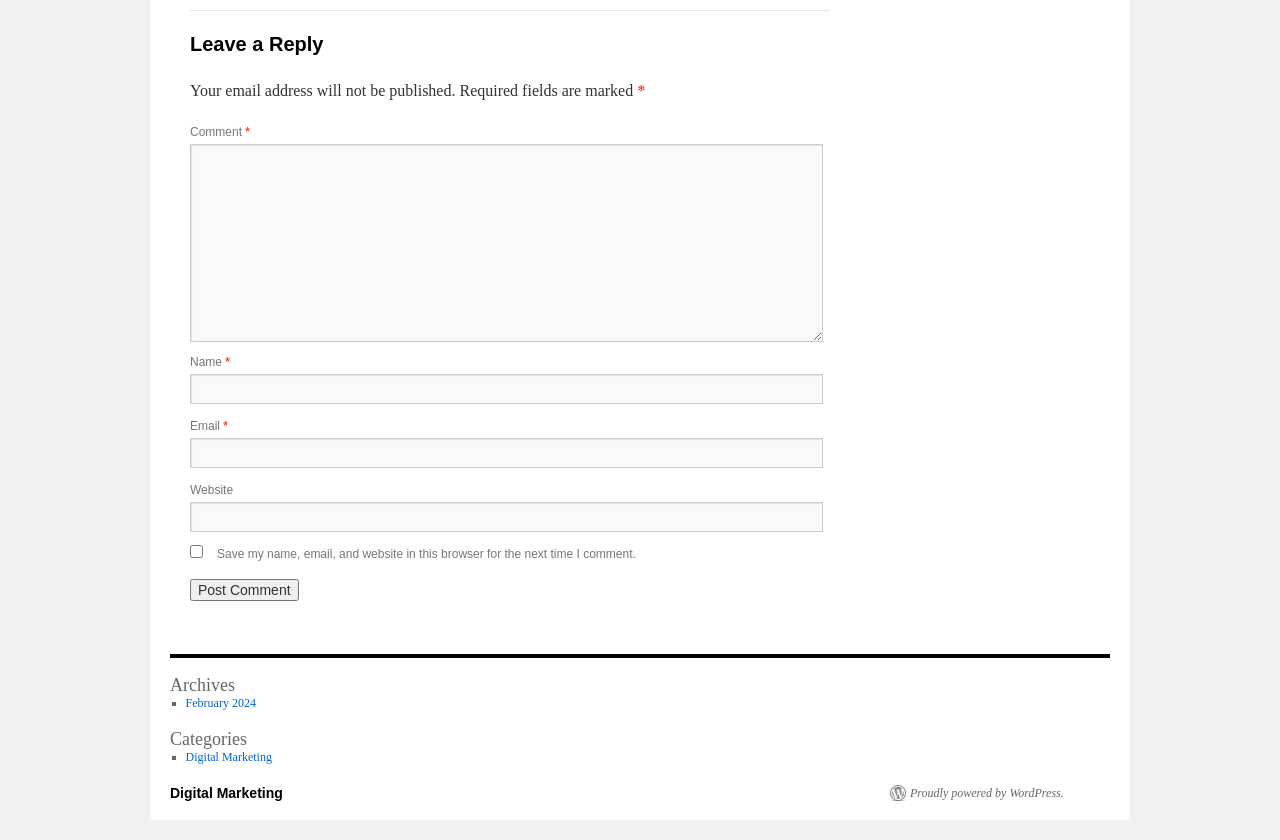What is the platform powering the website?
Using the details shown in the screenshot, provide a comprehensive answer to the question.

The platform powering the website can be inferred from the link at the bottom of the webpage that says 'Proudly powered by WordPress'.